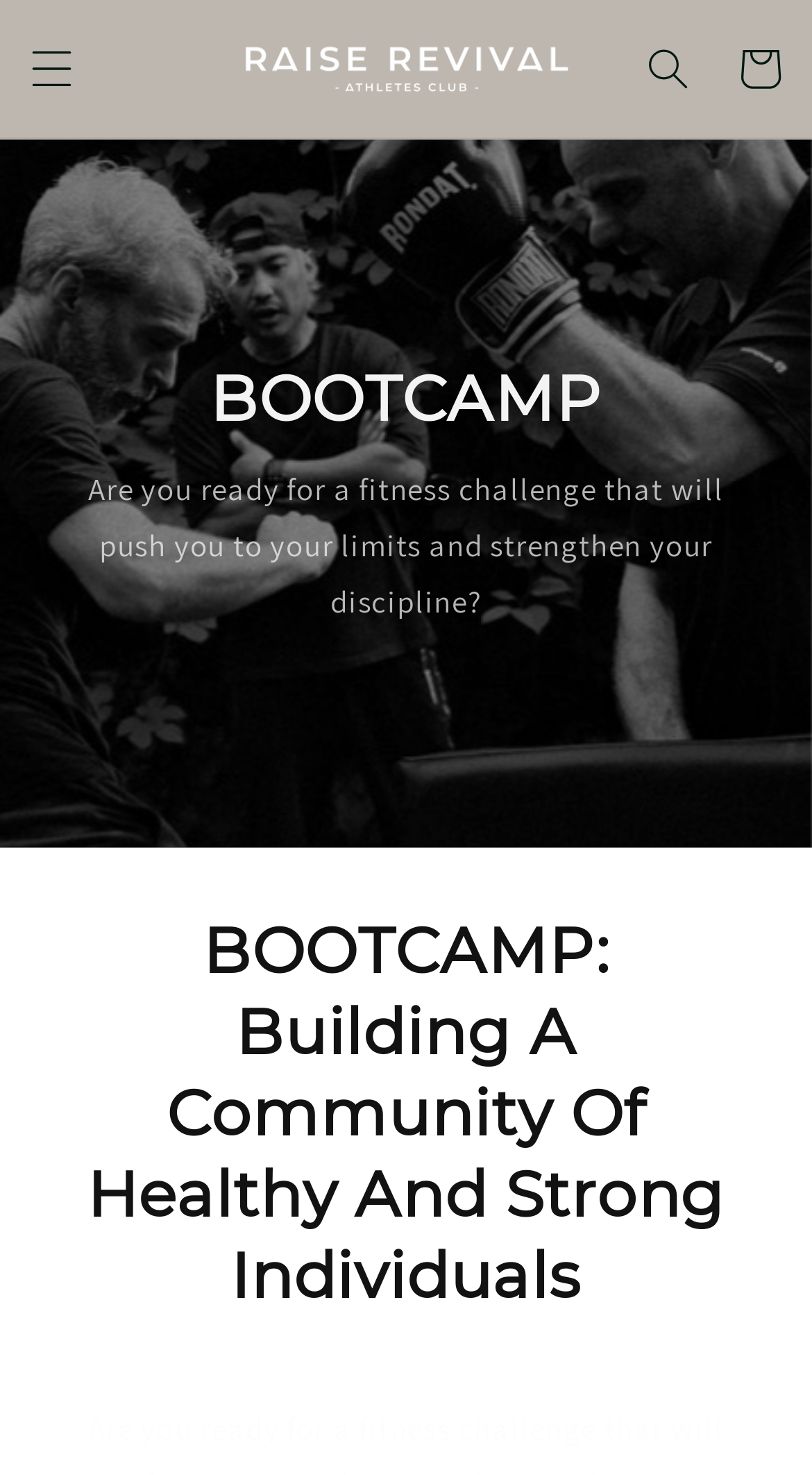What is the purpose of the BOOTCAMP?
Based on the visual information, provide a detailed and comprehensive answer.

The purpose of the BOOTCAMP can be inferred from the heading element 'BOOTCAMP: Building A Community Of Healthy And Strong Individuals' which clearly states the goal of the fitness challenge.